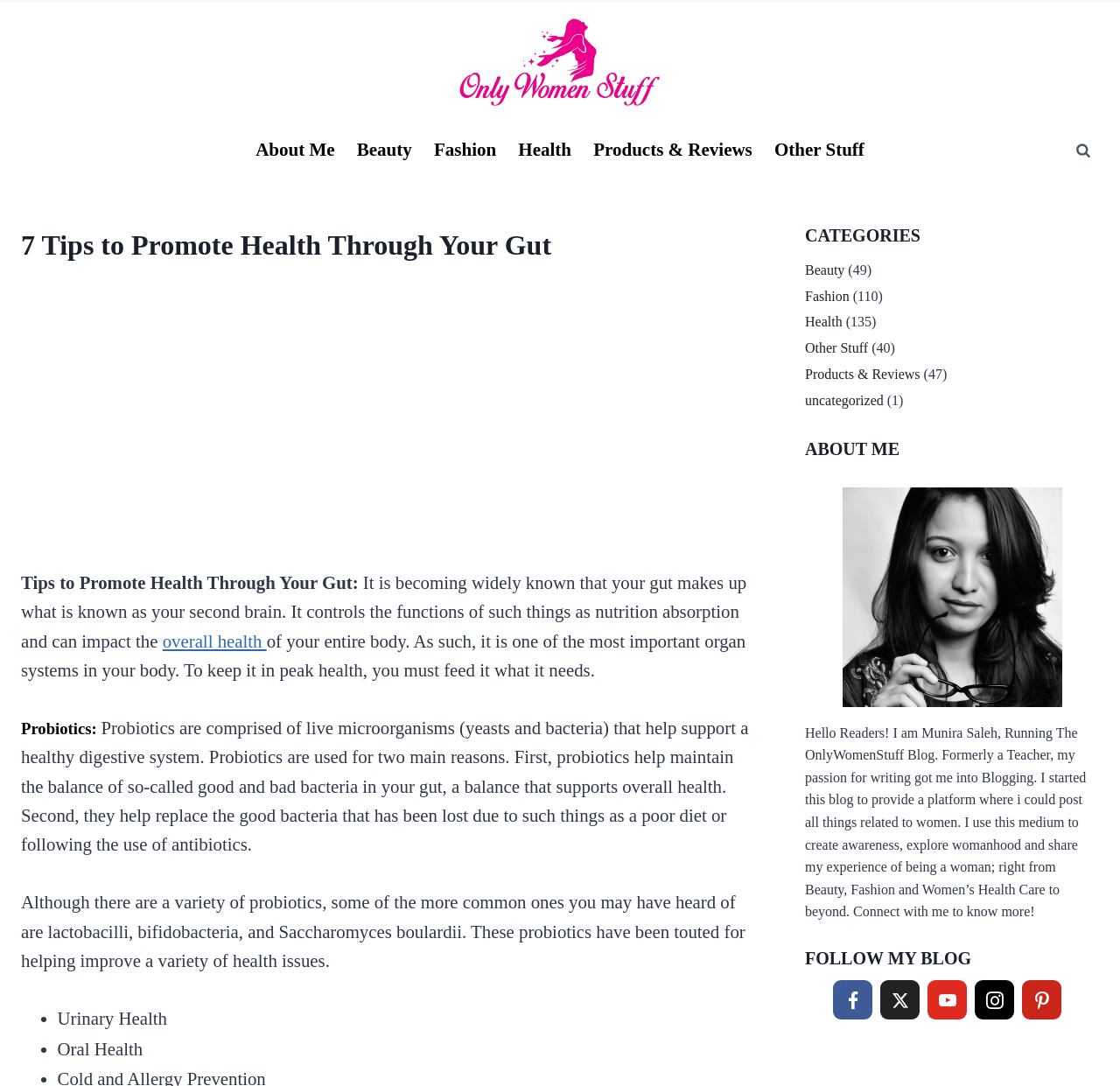Could you highlight the region that needs to be clicked to execute the instruction: "click the 'About Me' link"?

[0.218, 0.115, 0.309, 0.162]